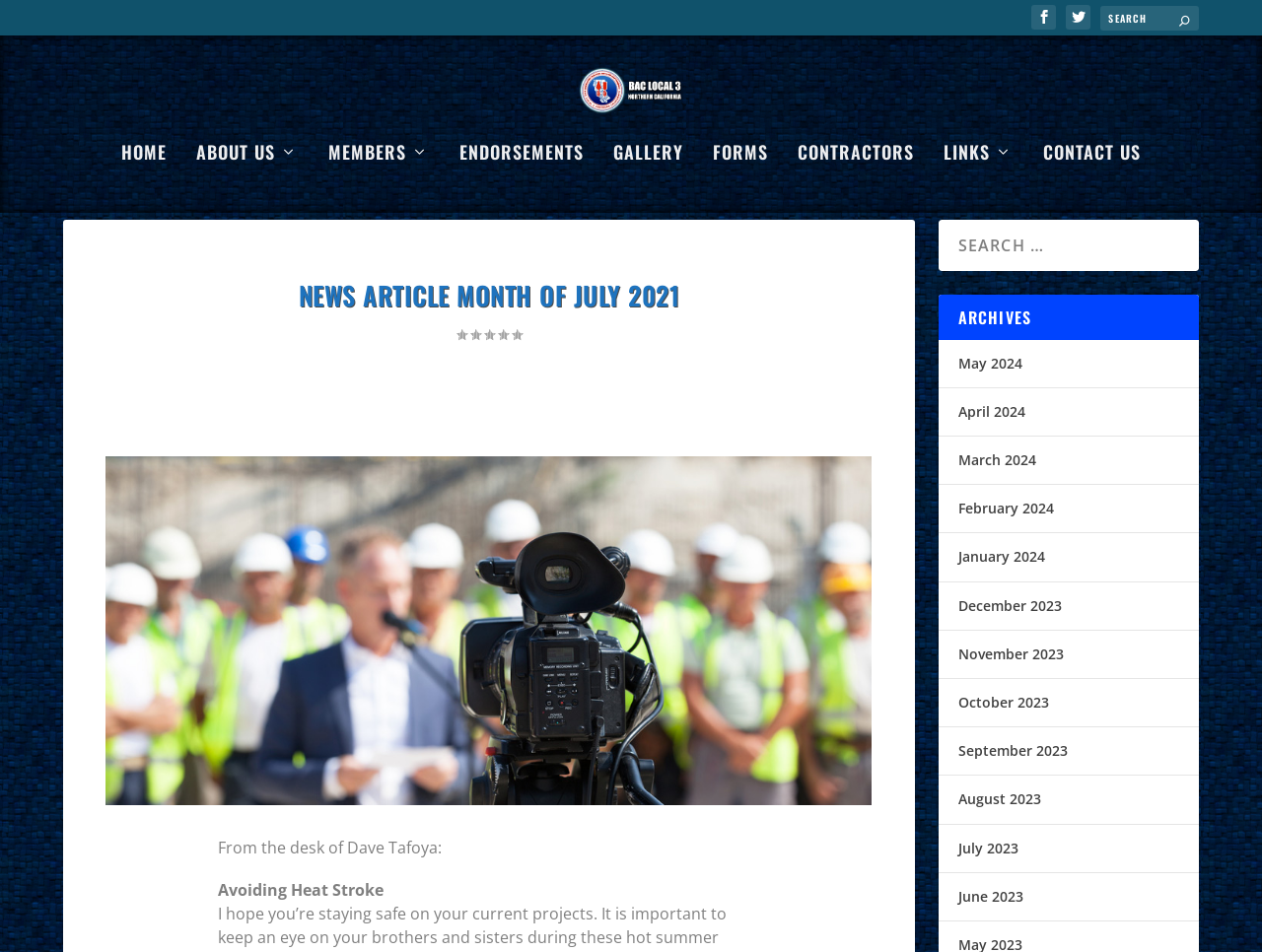Please identify the bounding box coordinates of the element I should click to complete this instruction: 'Search for something'. The coordinates should be given as four float numbers between 0 and 1, like this: [left, top, right, bottom].

[0.872, 0.005, 0.95, 0.032]